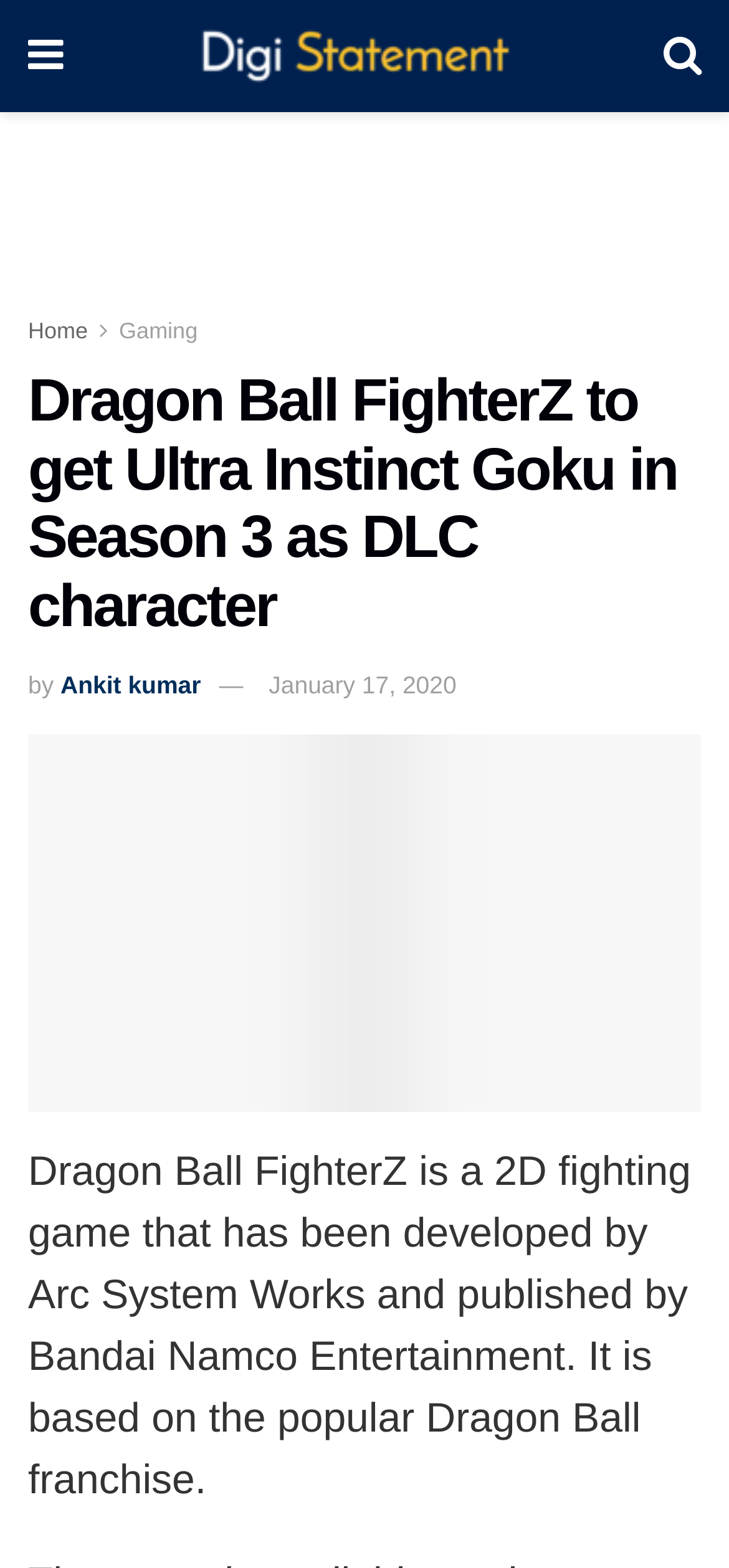Determine the bounding box for the UI element described here: "Ankit kumar".

[0.083, 0.428, 0.276, 0.445]